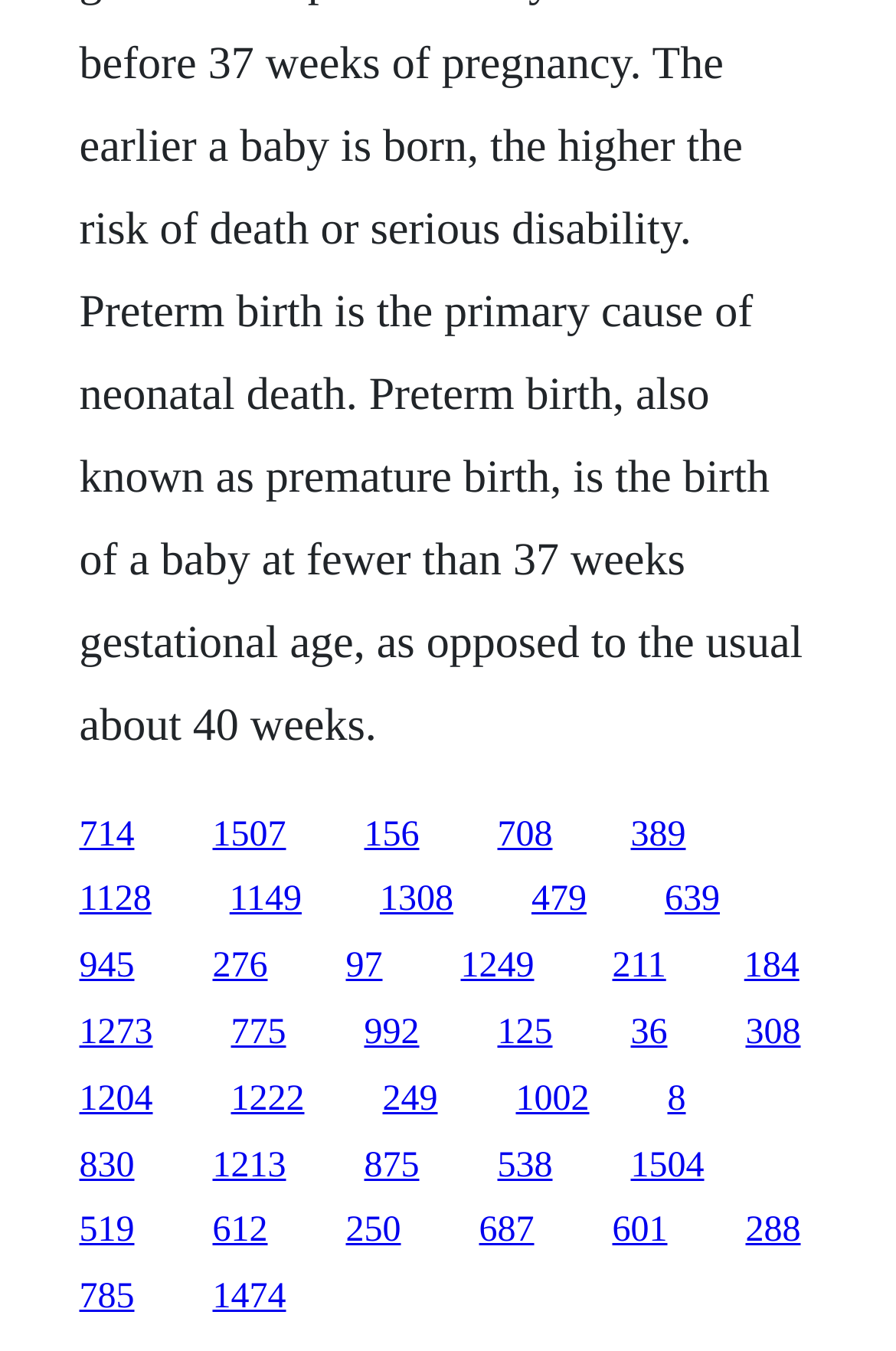What is the horizontal position of the last link?
Give a single word or phrase as your answer by examining the image.

0.832